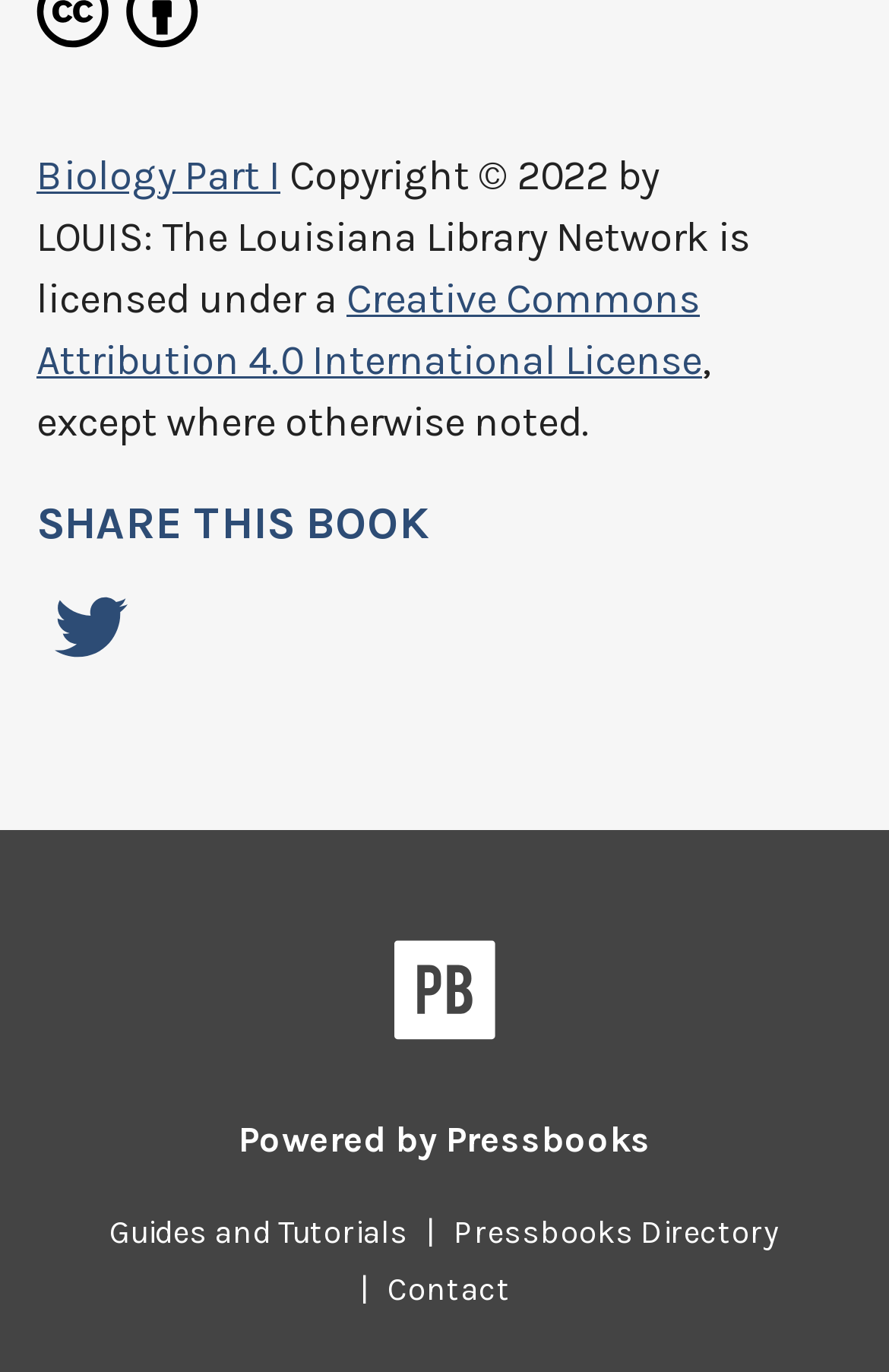Provide a short answer to the following question with just one word or phrase: What is the platform that powers this website?

Pressbooks